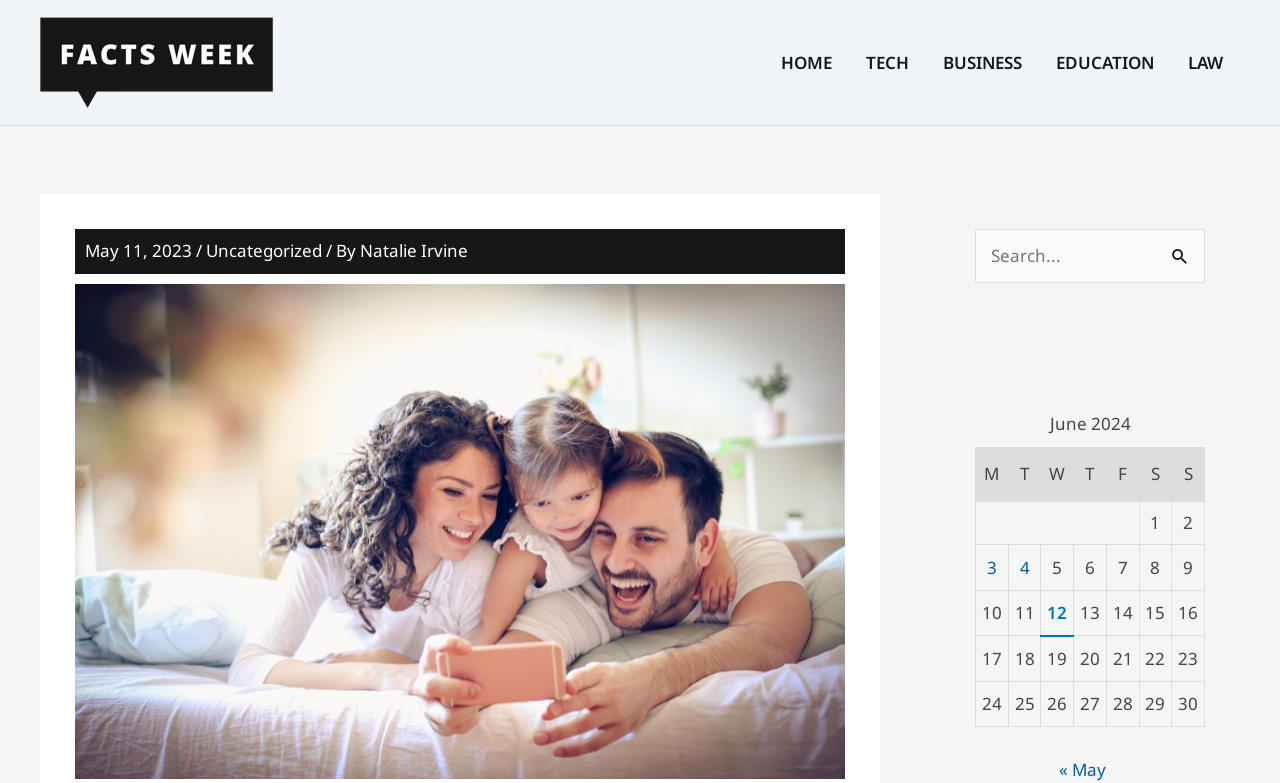Find the bounding box coordinates of the element I should click to carry out the following instruction: "Go to the previous month".

[0.827, 0.968, 0.864, 0.997]